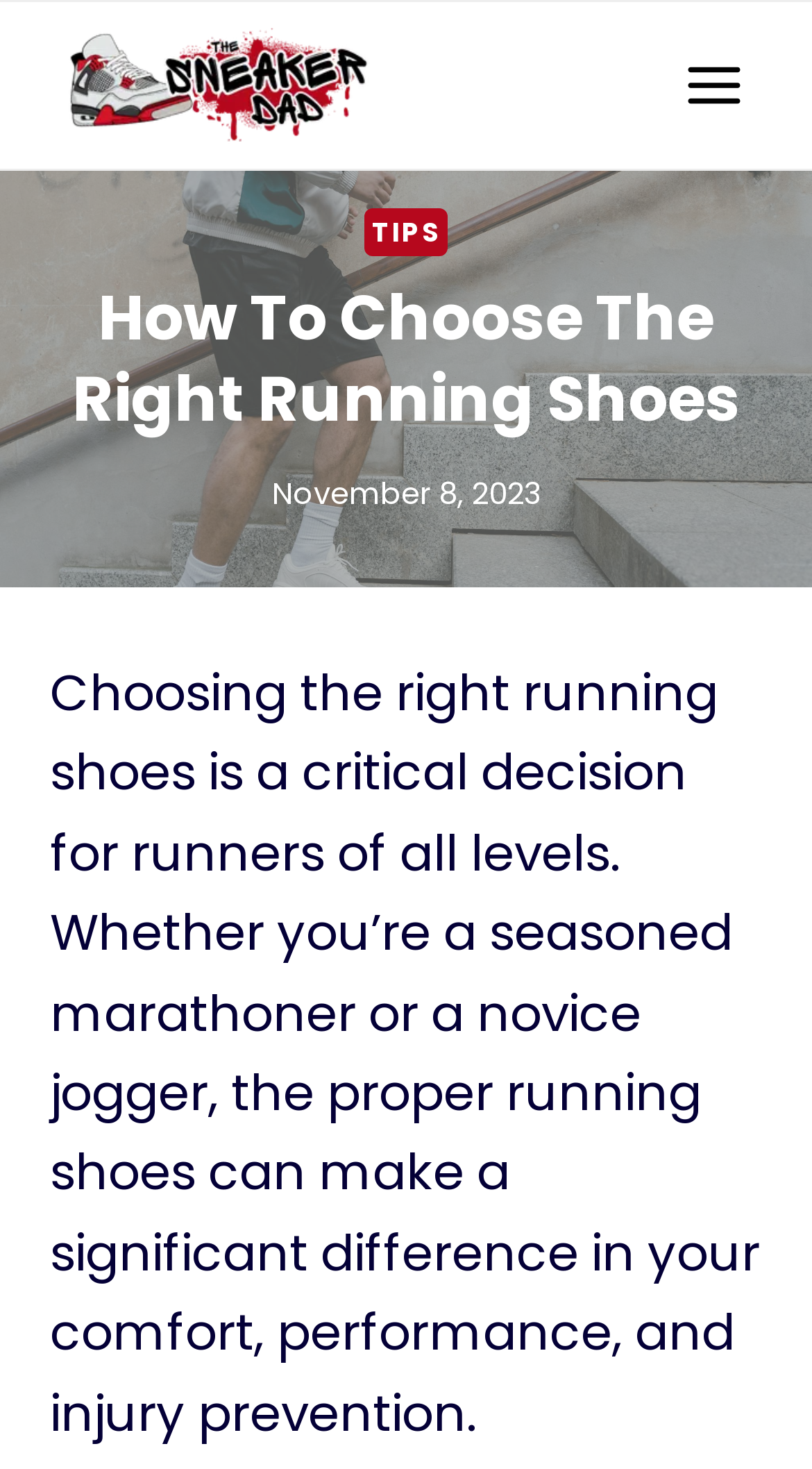Given the description: "Toggle Menu", determine the bounding box coordinates of the UI element. The coordinates should be formatted as four float numbers between 0 and 1, [left, top, right, bottom].

[0.819, 0.029, 0.938, 0.087]